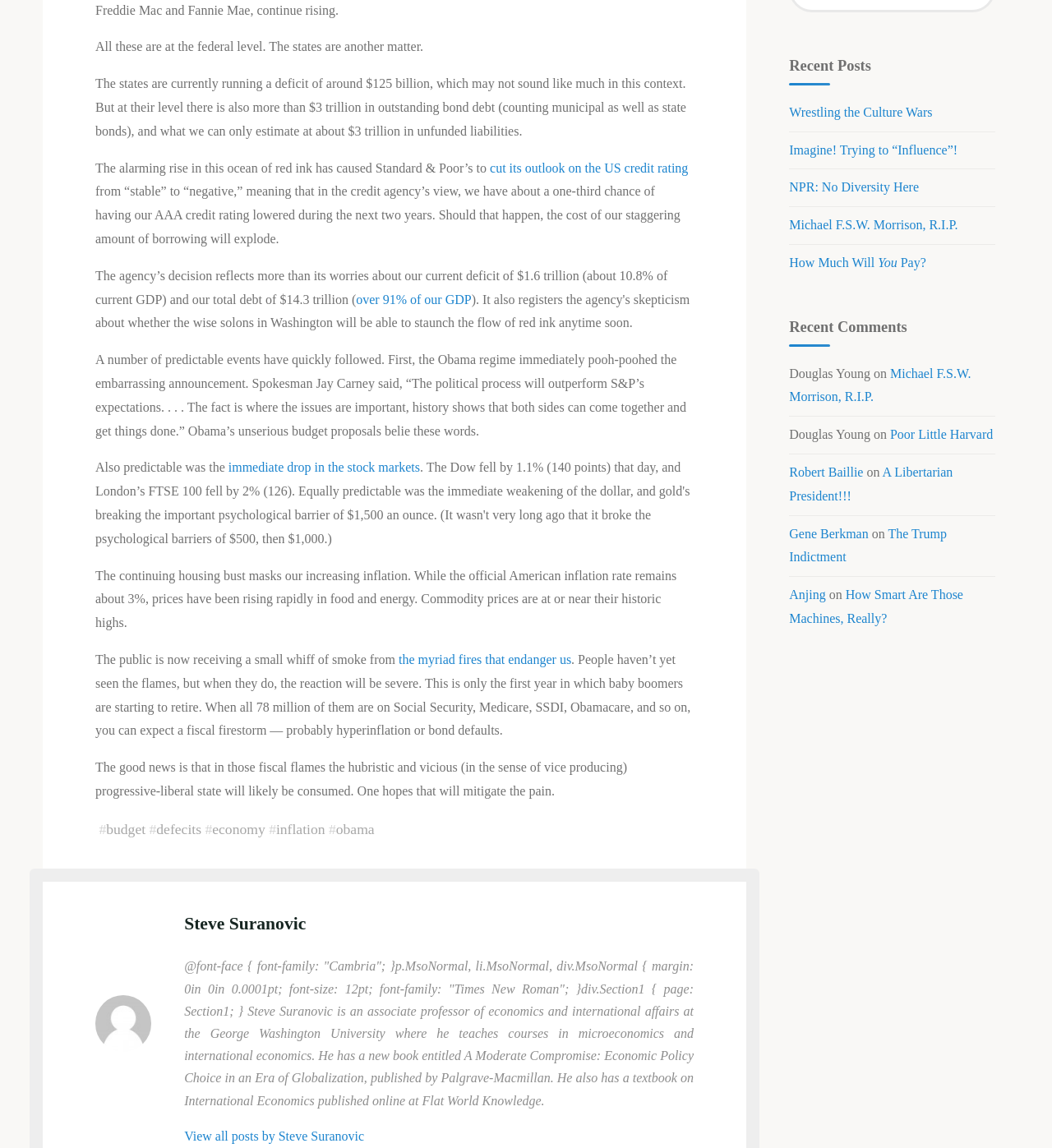Bounding box coordinates are specified in the format (top-left x, top-left y, bottom-right x, bottom-right y). All values are floating point numbers bounded between 0 and 1. Please provide the bounding box coordinate of the region this sentence describes: Gene Berkman

[0.75, 0.459, 0.826, 0.471]